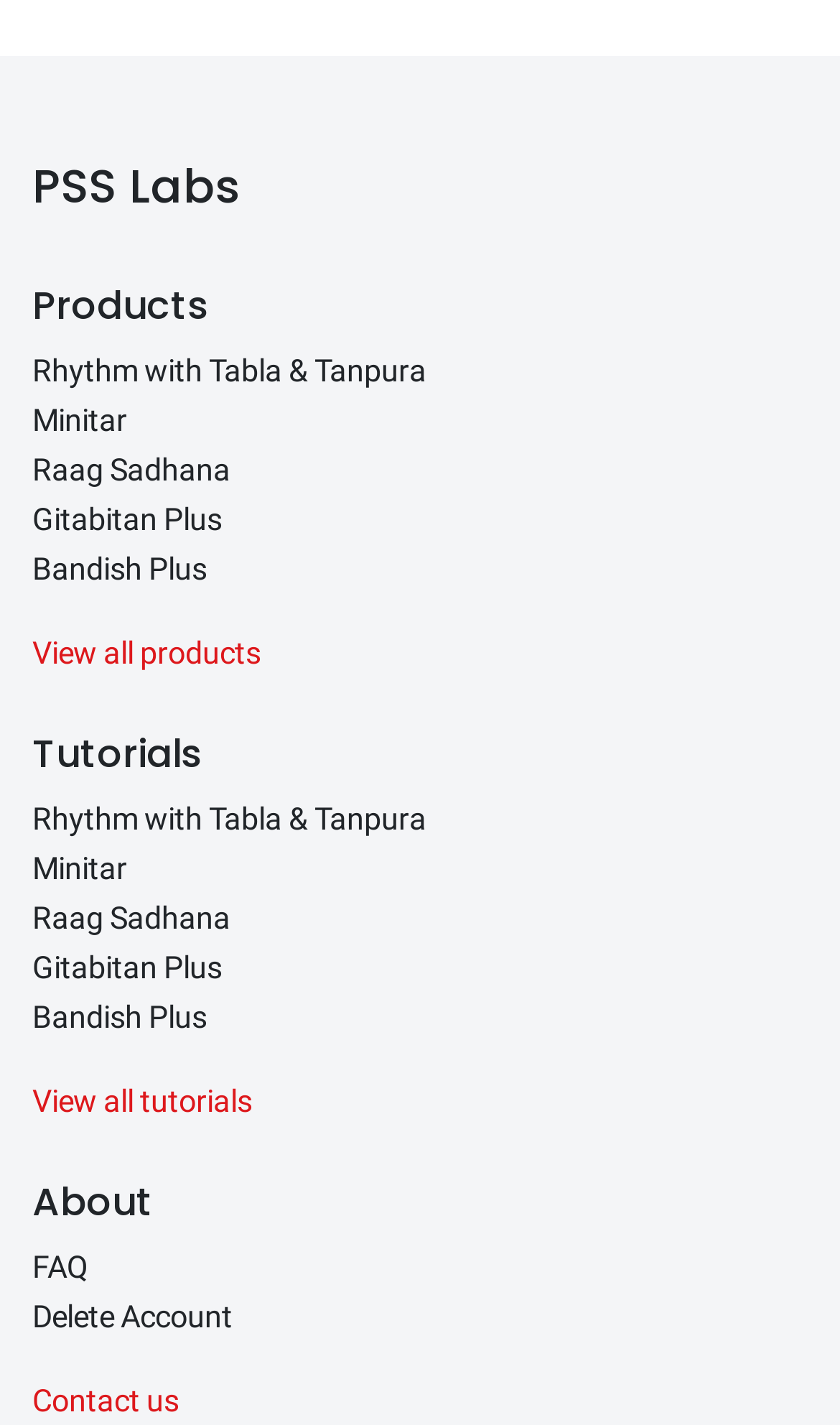Locate and provide the bounding box coordinates for the HTML element that matches this description: "Rhythm with Tabla & Tanpura".

[0.038, 0.562, 0.508, 0.588]